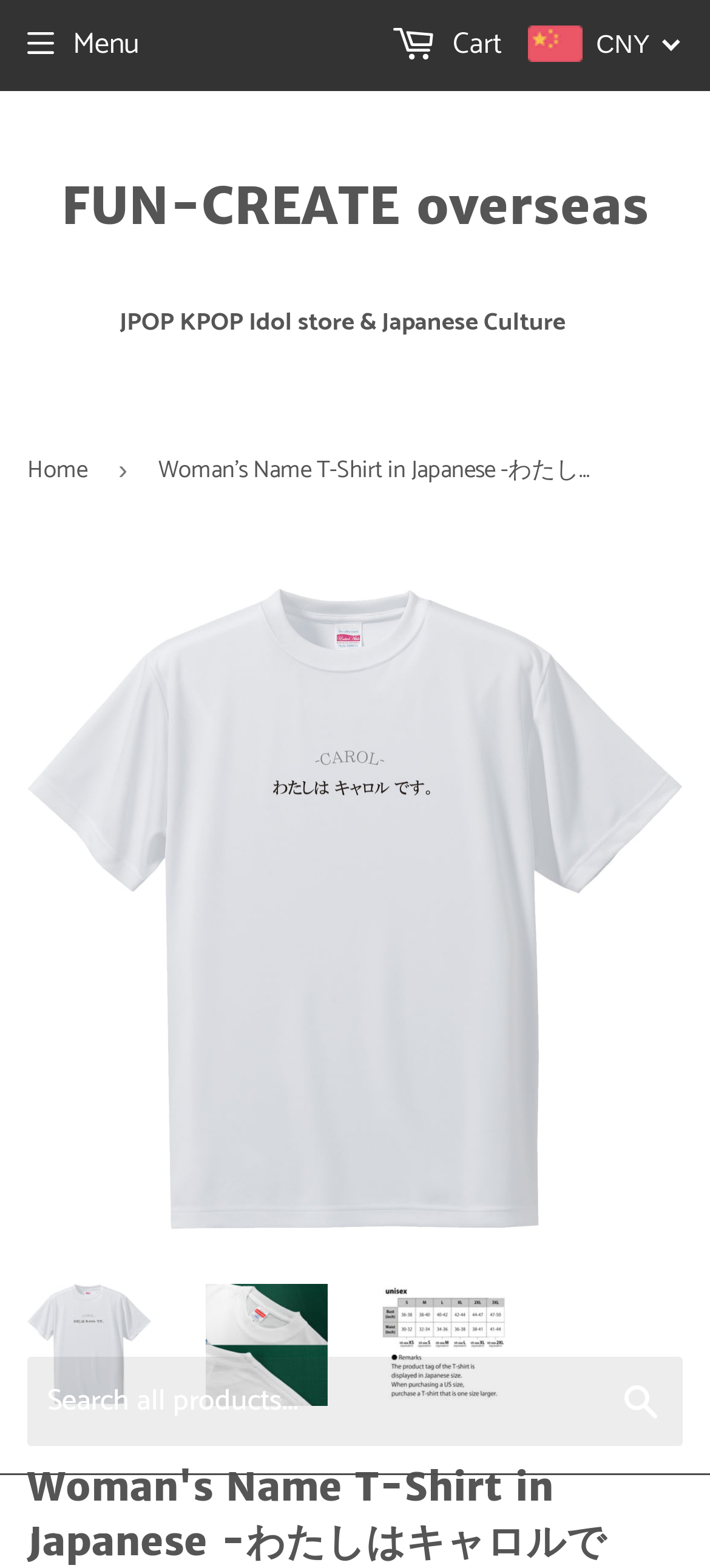What is the currency currently selected?
Please answer the question with as much detail as possible using the screenshot.

I found the answer by looking at the middle-top section of the webpage, where it lists various currencies. The 'US Dollar' option is highlighted, indicating it is the currently selected currency.